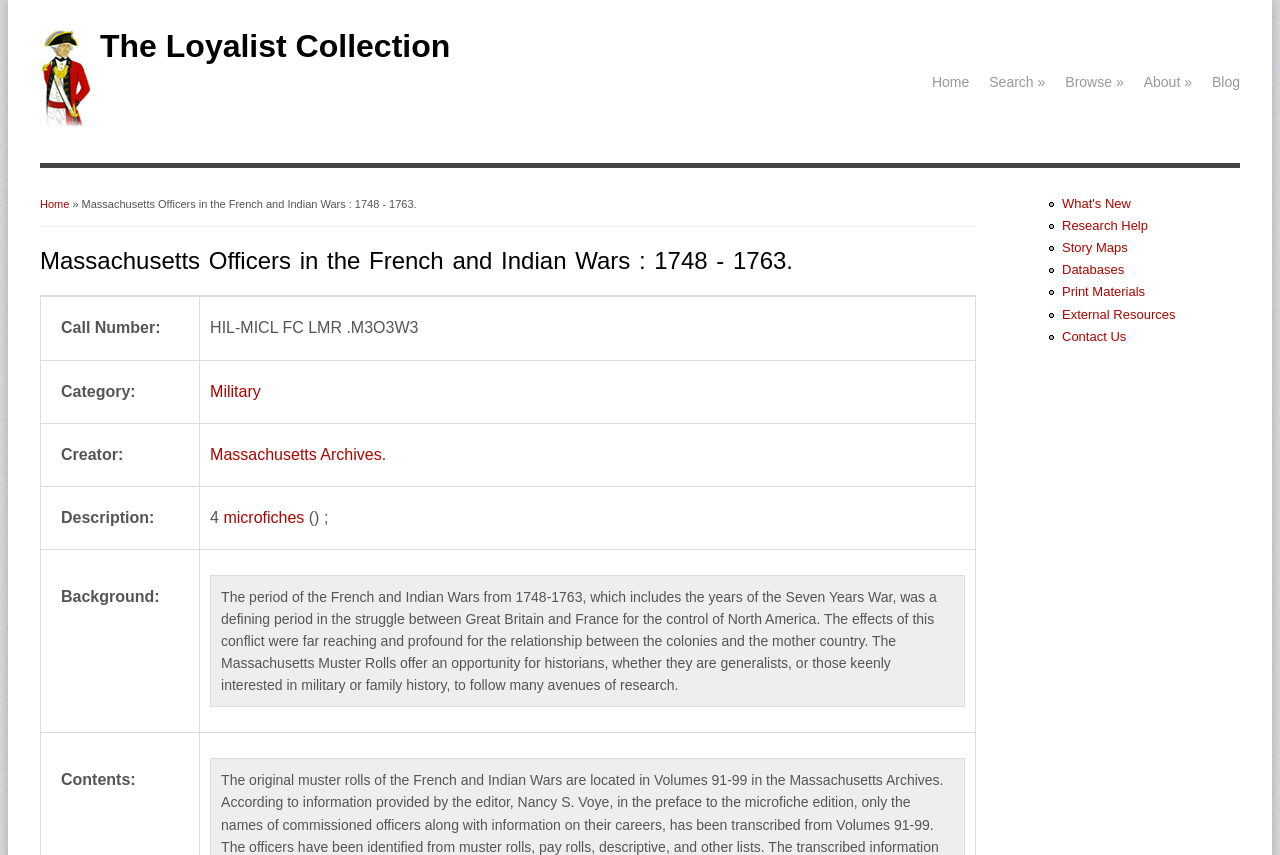What is the background of the document?
Using the information presented in the image, please offer a detailed response to the question.

I found the answer by reading the text in the gridcell with the label 'Background:', which describes the historical context of the document. The text mentions the French and Indian Wars, which is the background of the document.